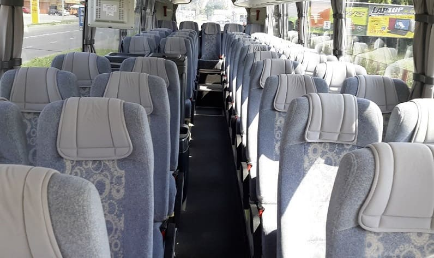Answer the question using only one word or a concise phrase: What type of activities is the vehicle suitable for?

Tourism, events, or business